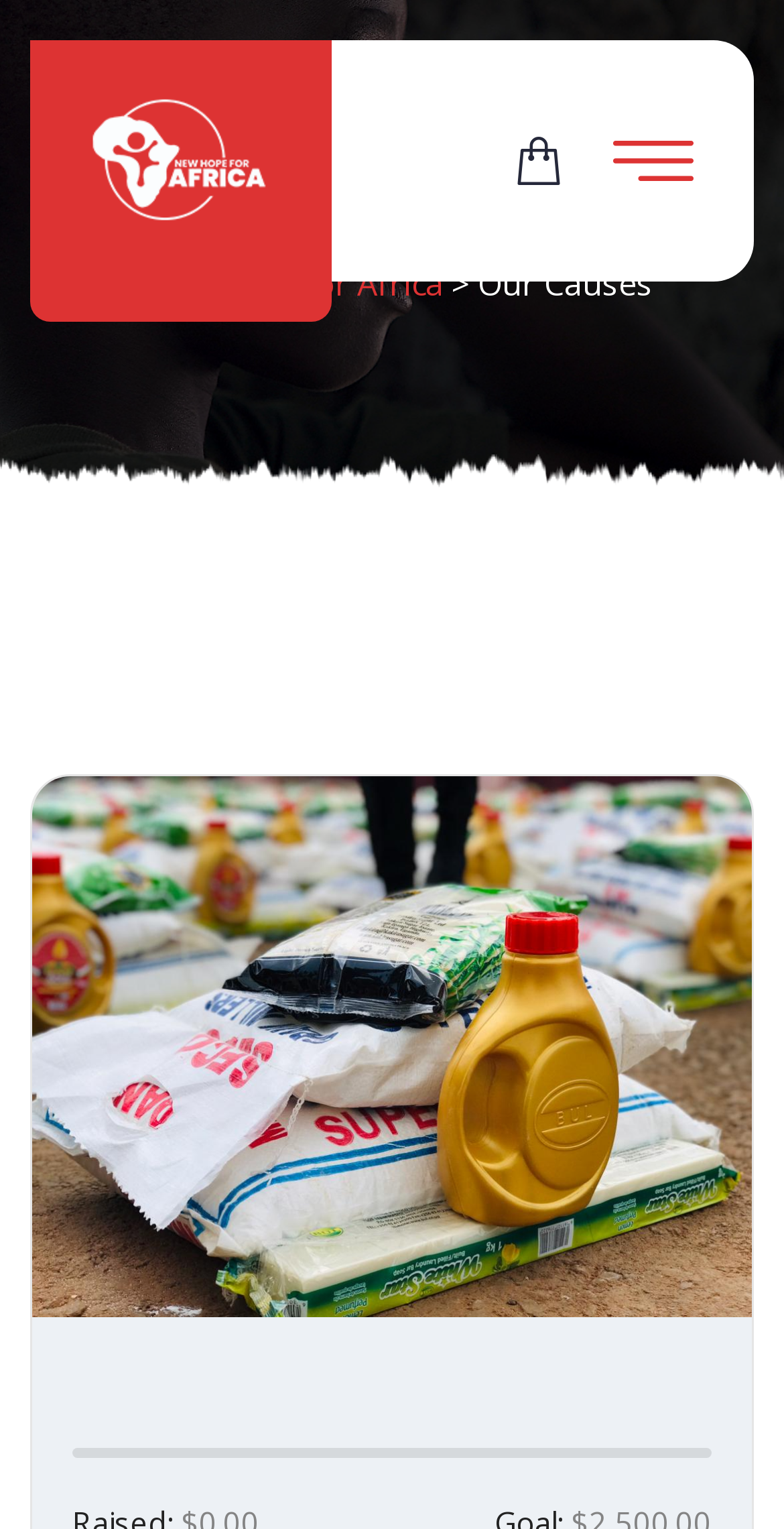Generate a comprehensive caption for the webpage you are viewing.

The webpage is titled "Our Causes – New Hope For Africa" and features a logo at the top left corner, which is an image with a link. To the right of the logo, there is a hamburger menu icon, represented by the Unicode character "\uf110", which is also a link.

Below the logo and menu icon, the main heading "Our Causes" spans across the page, taking up most of the width. Underneath the heading, there is a link to "New Hope For Africa" followed by a static text also reading "Our Causes".

The majority of the page is occupied by a large figure, which takes up about two-thirds of the page's height. Within this figure, there is a link that spans the entire width of the figure.

At the bottom of the page, there is a static text displaying "0%".